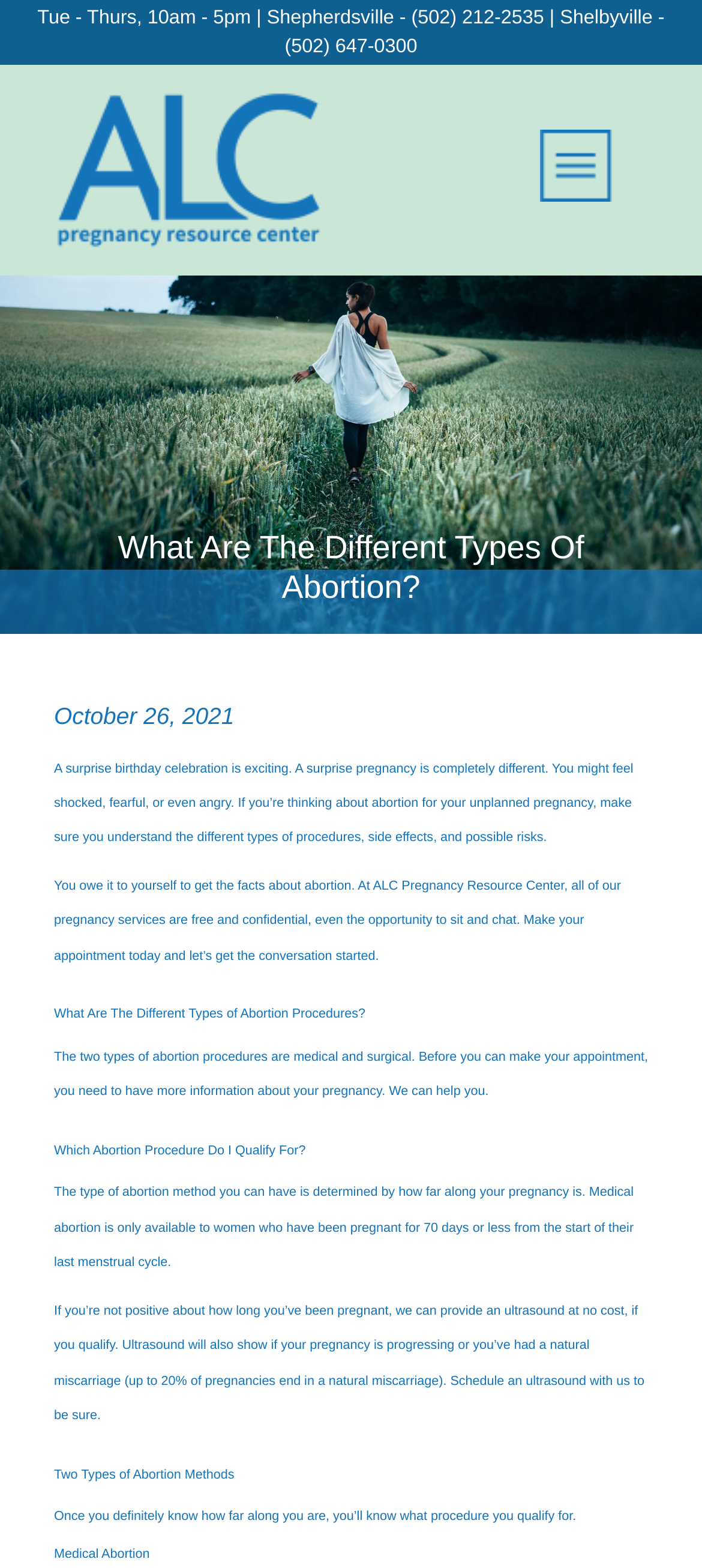Look at the image and answer the question in detail:
What is the purpose of an ultrasound?

I found this information in the paragraph that mentions 'we can provide an ultrasound at no cost, if you qualify. Ultrasound will also show if your pregnancy is progressing or you’ve had a natural miscarriage'.